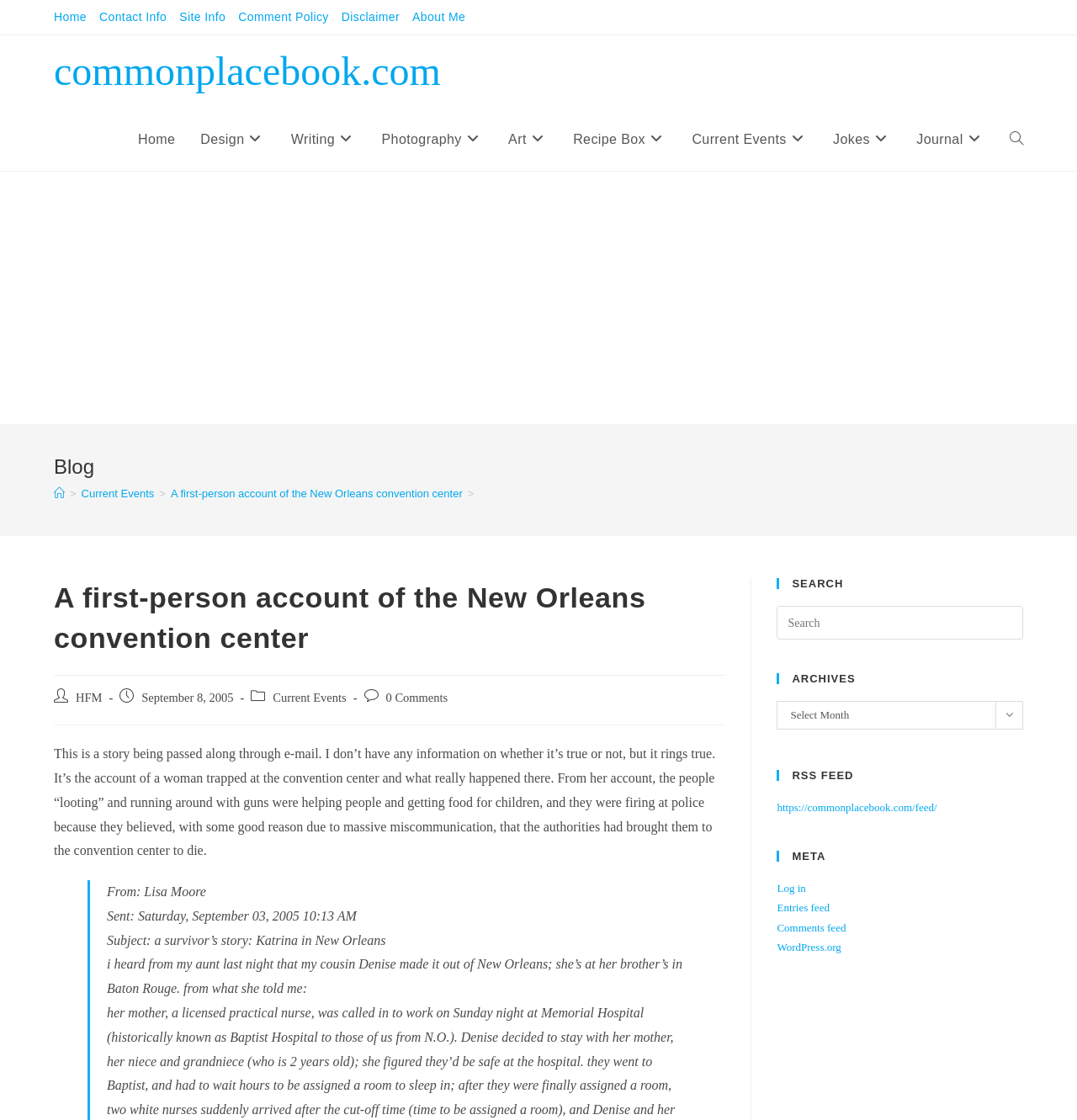Provide your answer in one word or a succinct phrase for the question: 
What is the date of the current post?

September 8, 2005